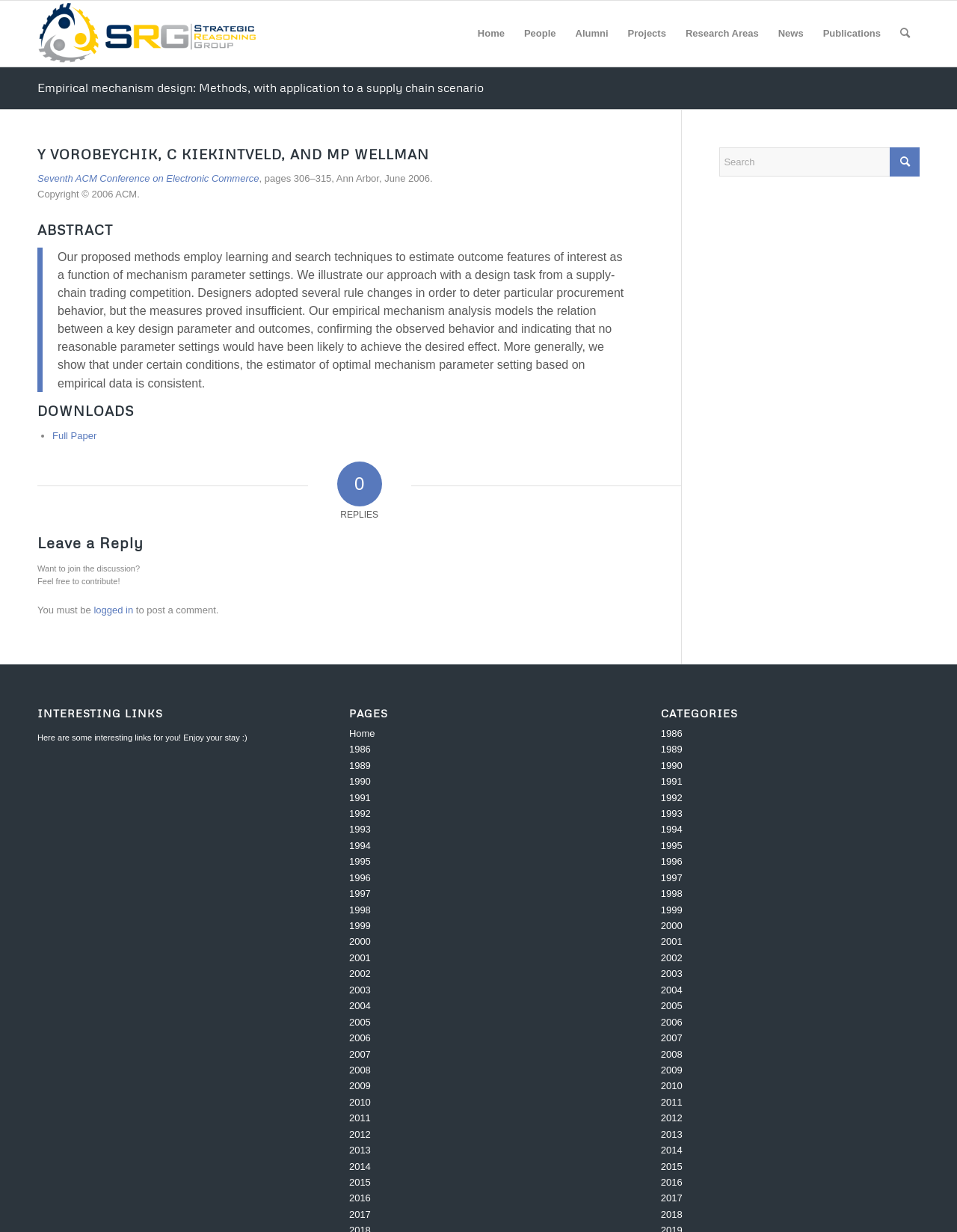Identify the bounding box coordinates necessary to click and complete the given instruction: "Search for something".

[0.752, 0.119, 0.961, 0.143]